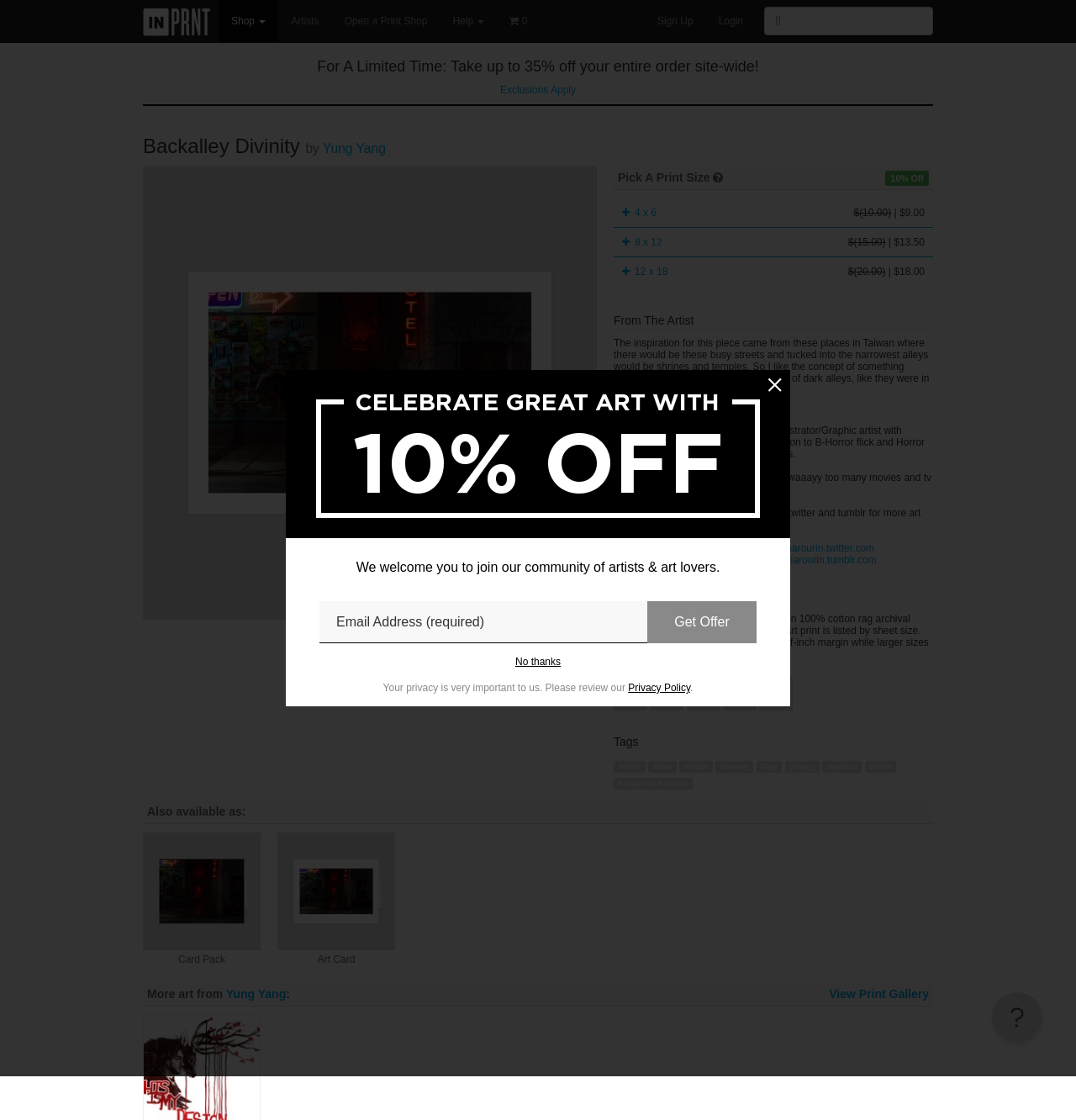Please find the bounding box coordinates of the element that you should click to achieve the following instruction: "Get 10% Off". The coordinates should be presented as four float numbers between 0 and 1: [left, top, right, bottom].

[0.602, 0.537, 0.703, 0.574]